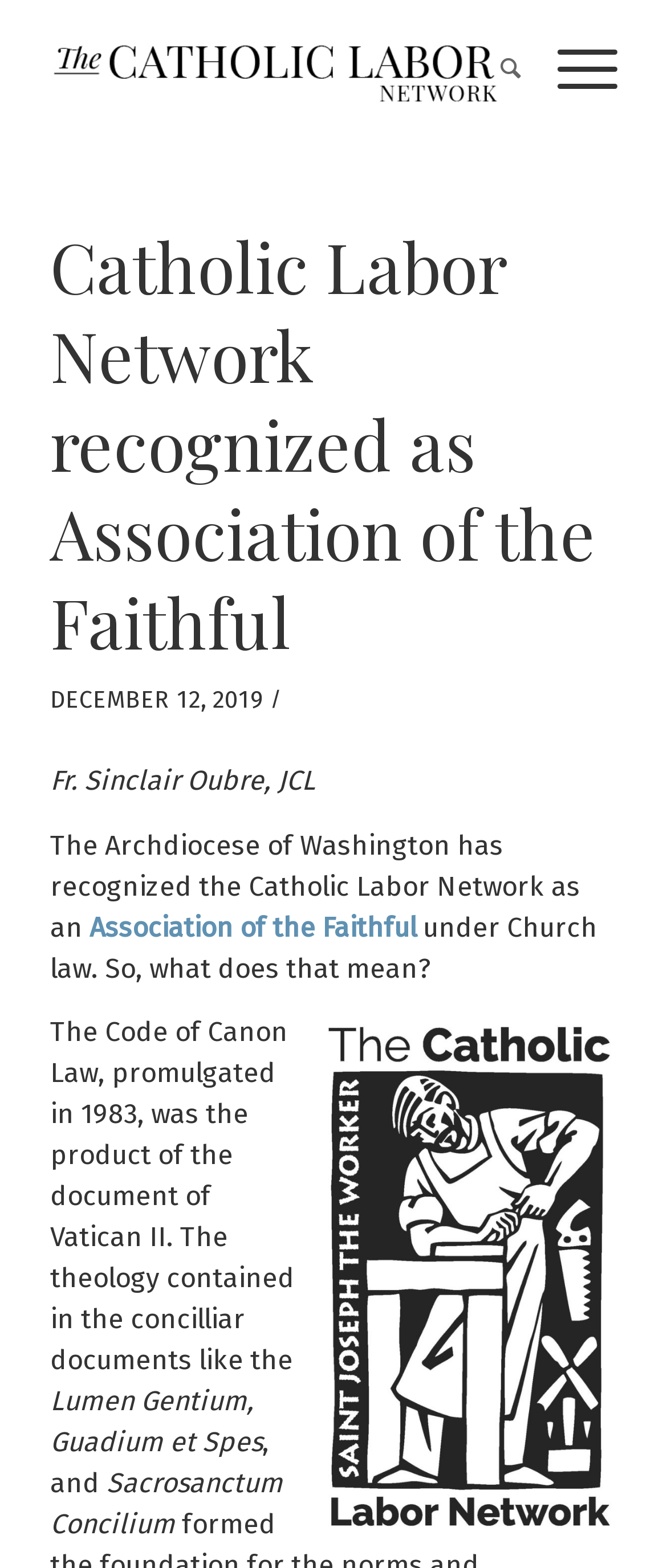Use one word or a short phrase to answer the question provided: 
What is the type of organization recognized by the Archdiocese of Washington?

Association of the Faithful